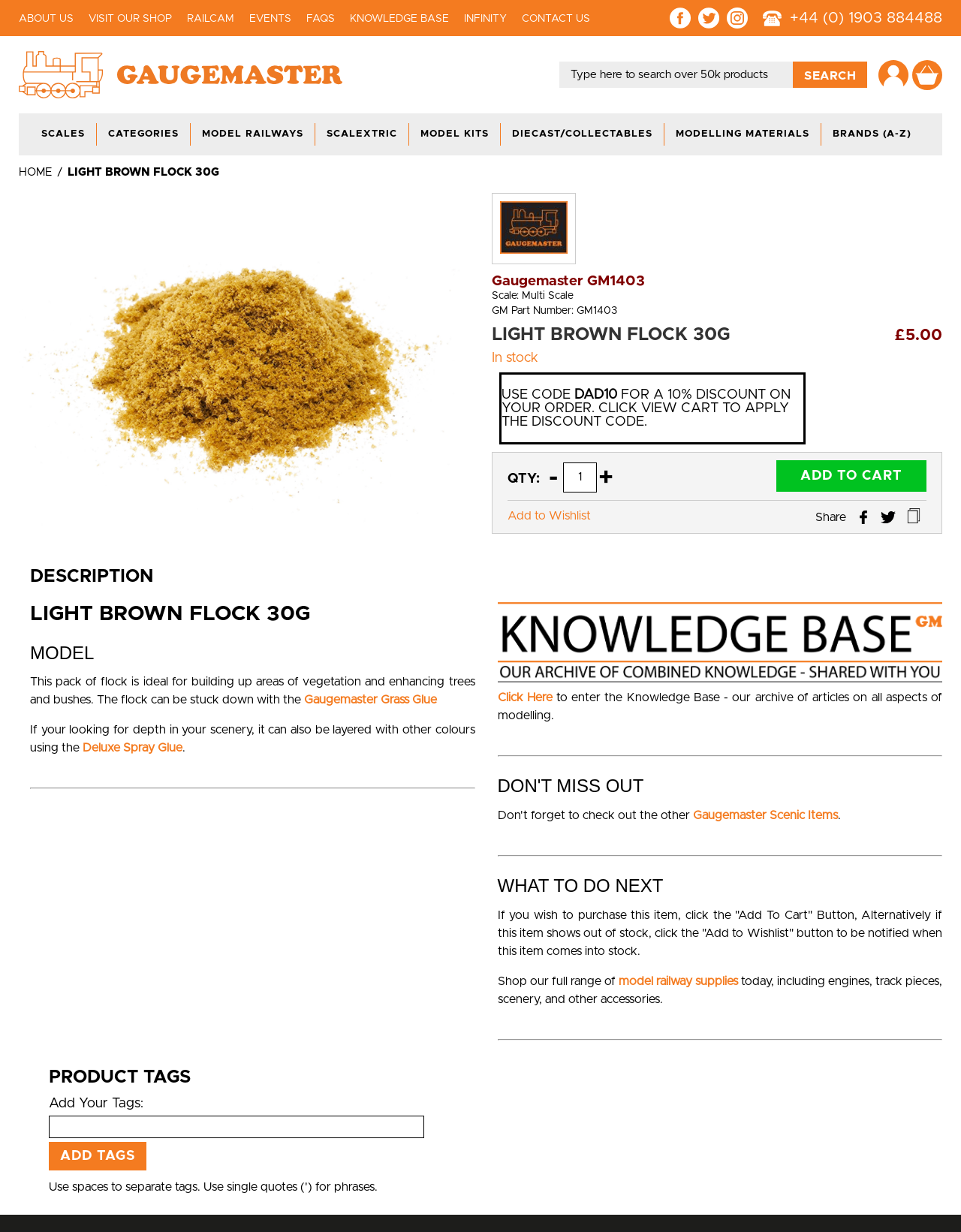Determine the bounding box of the UI component based on this description: "Scales". The bounding box coordinates should be four float values between 0 and 1, i.e., [left, top, right, bottom].

[0.031, 0.1, 0.1, 0.118]